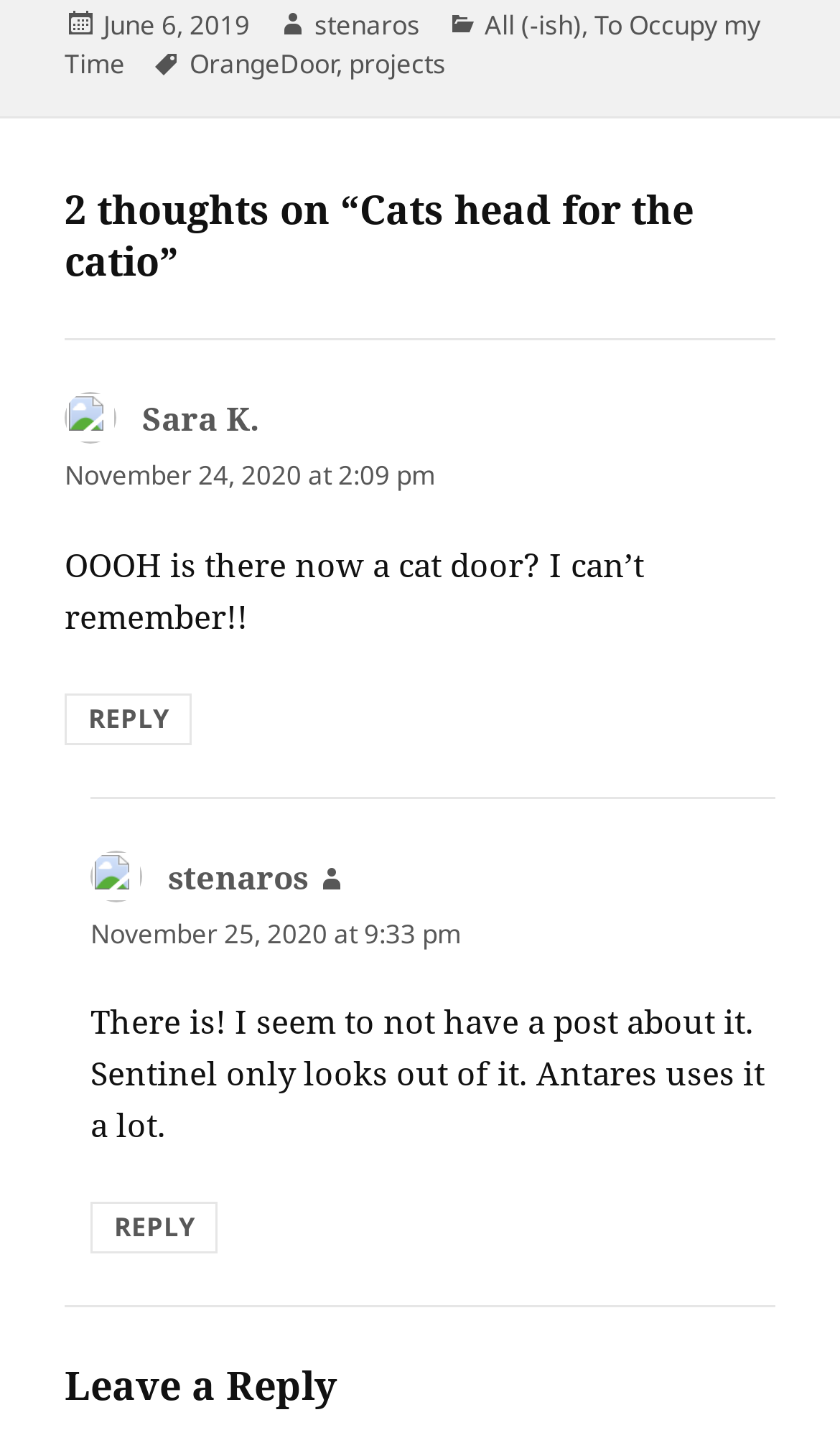Determine the bounding box coordinates of the section I need to click to execute the following instruction: "Leave a reply". Provide the coordinates as four float numbers between 0 and 1, i.e., [left, top, right, bottom].

[0.077, 0.935, 0.923, 0.971]